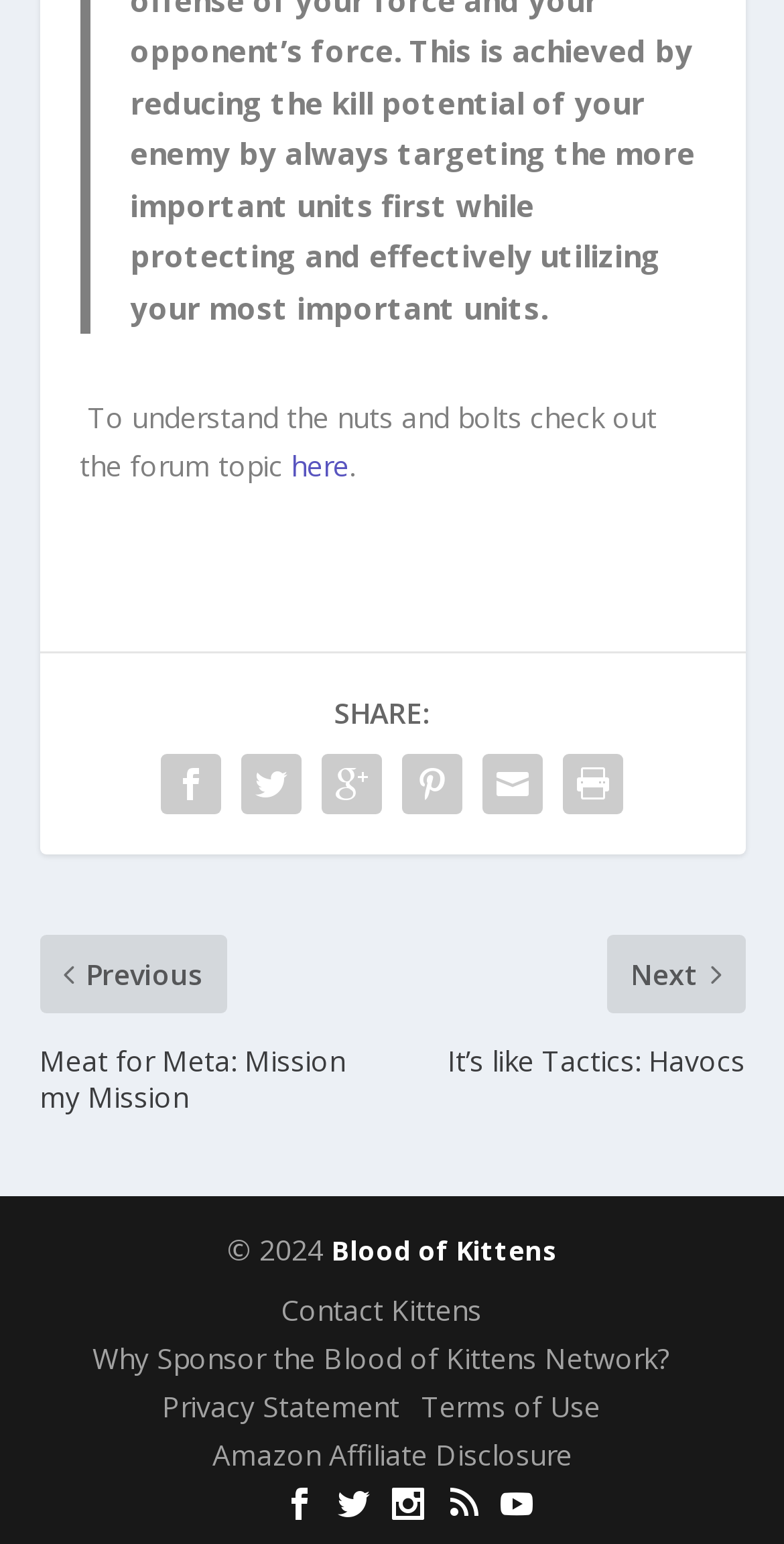Please locate the bounding box coordinates of the region I need to click to follow this instruction: "share on social media".

[0.426, 0.449, 0.549, 0.474]